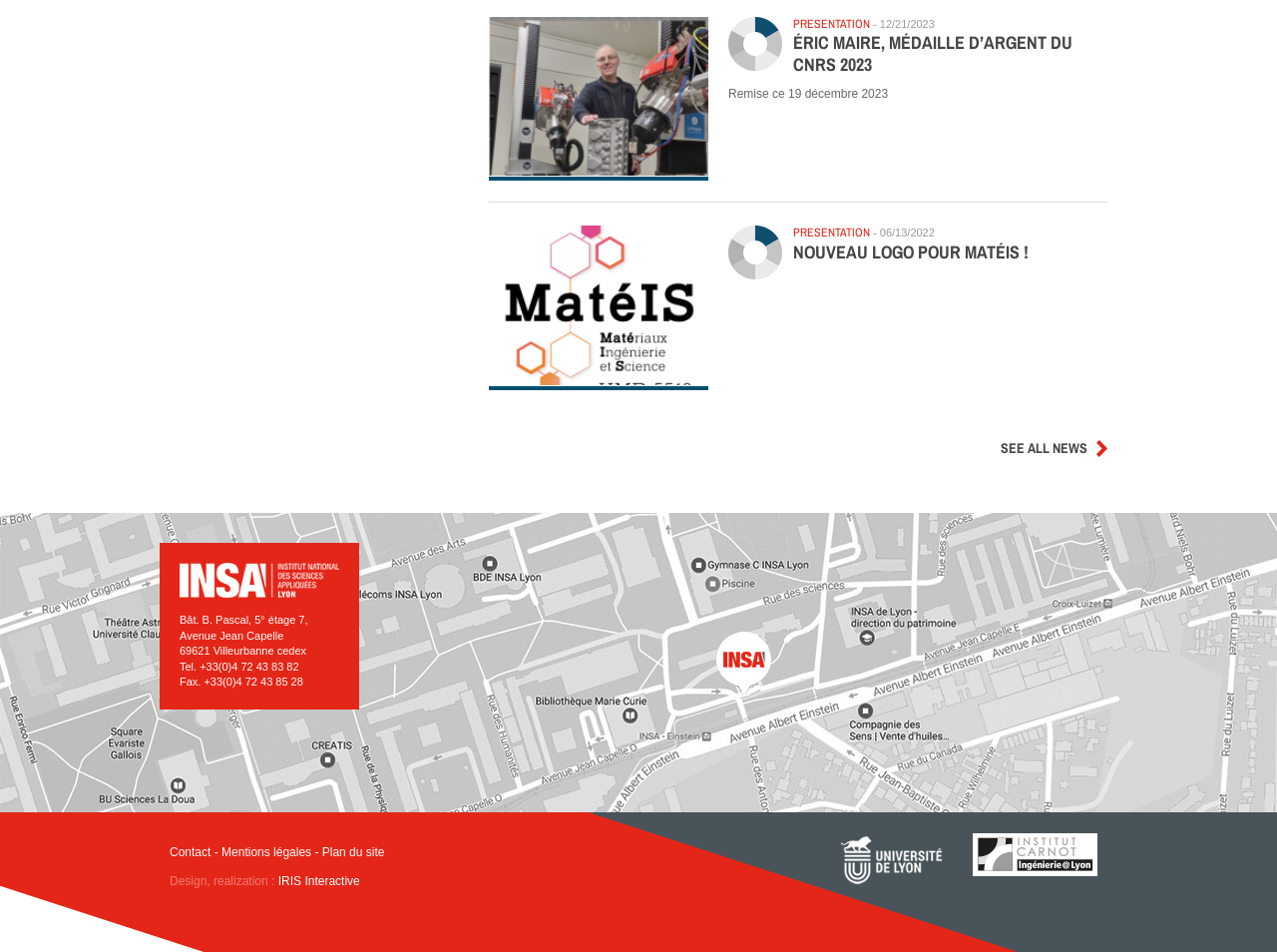What is the name of the design and realization company?
Please answer using one word or phrase, based on the screenshot.

IRIS Interactive